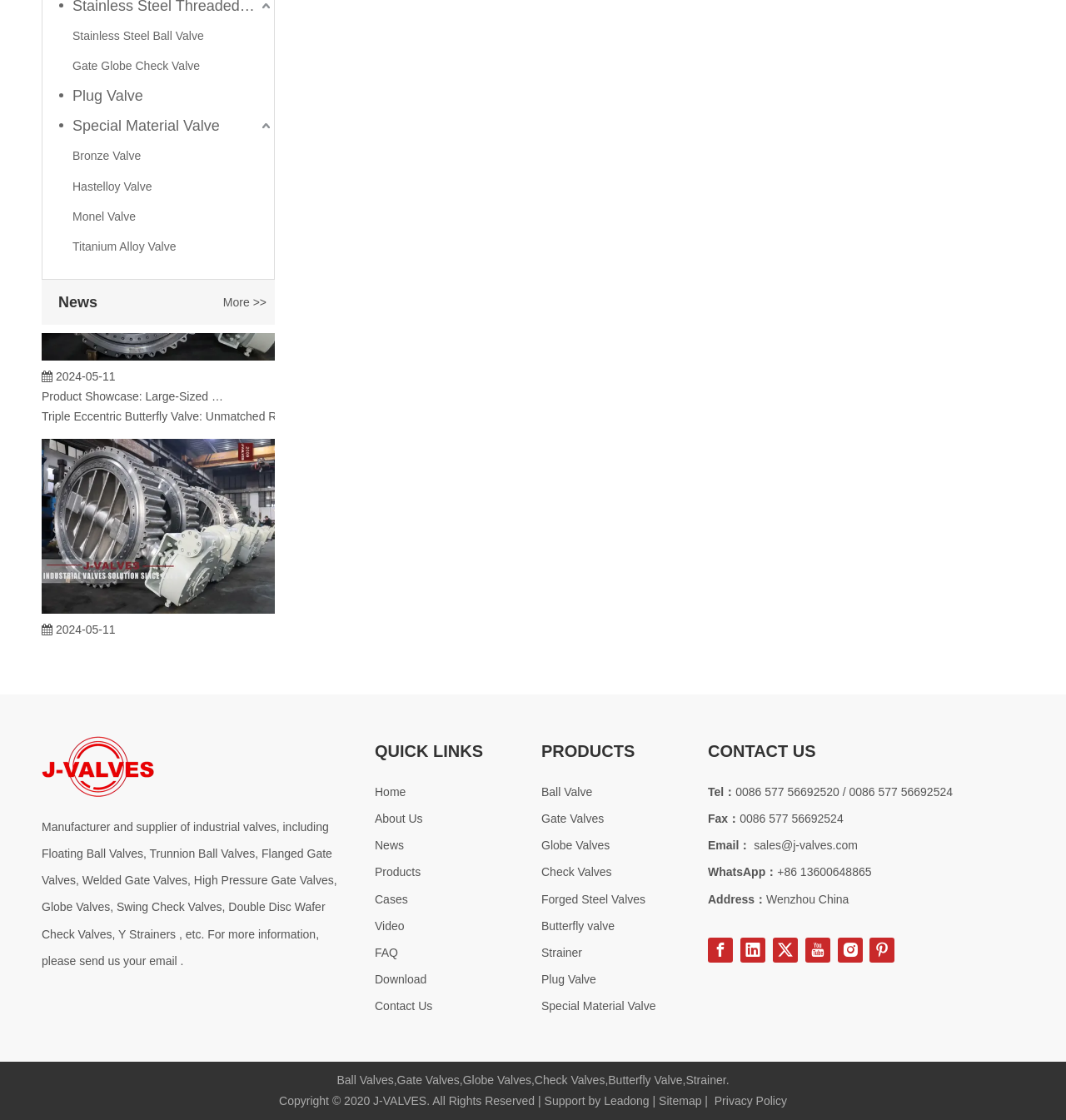Locate the bounding box coordinates of the element that needs to be clicked to carry out the instruction: "Contact Us". The coordinates should be given as four float numbers ranging from 0 to 1, i.e., [left, top, right, bottom].

[0.352, 0.892, 0.406, 0.904]